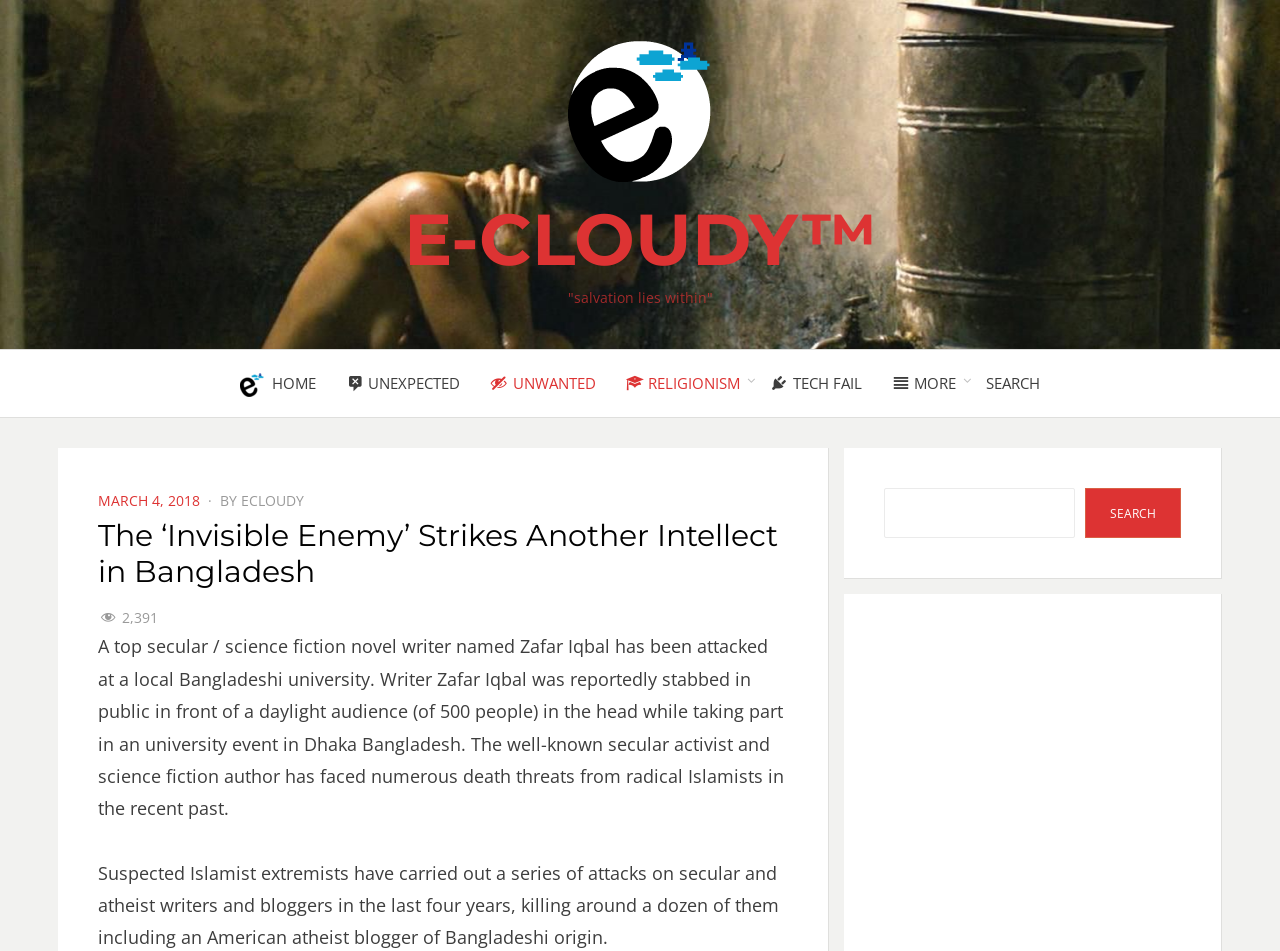Provide a brief response in the form of a single word or phrase:
What is the profession of the person attacked?

science fiction novel writer